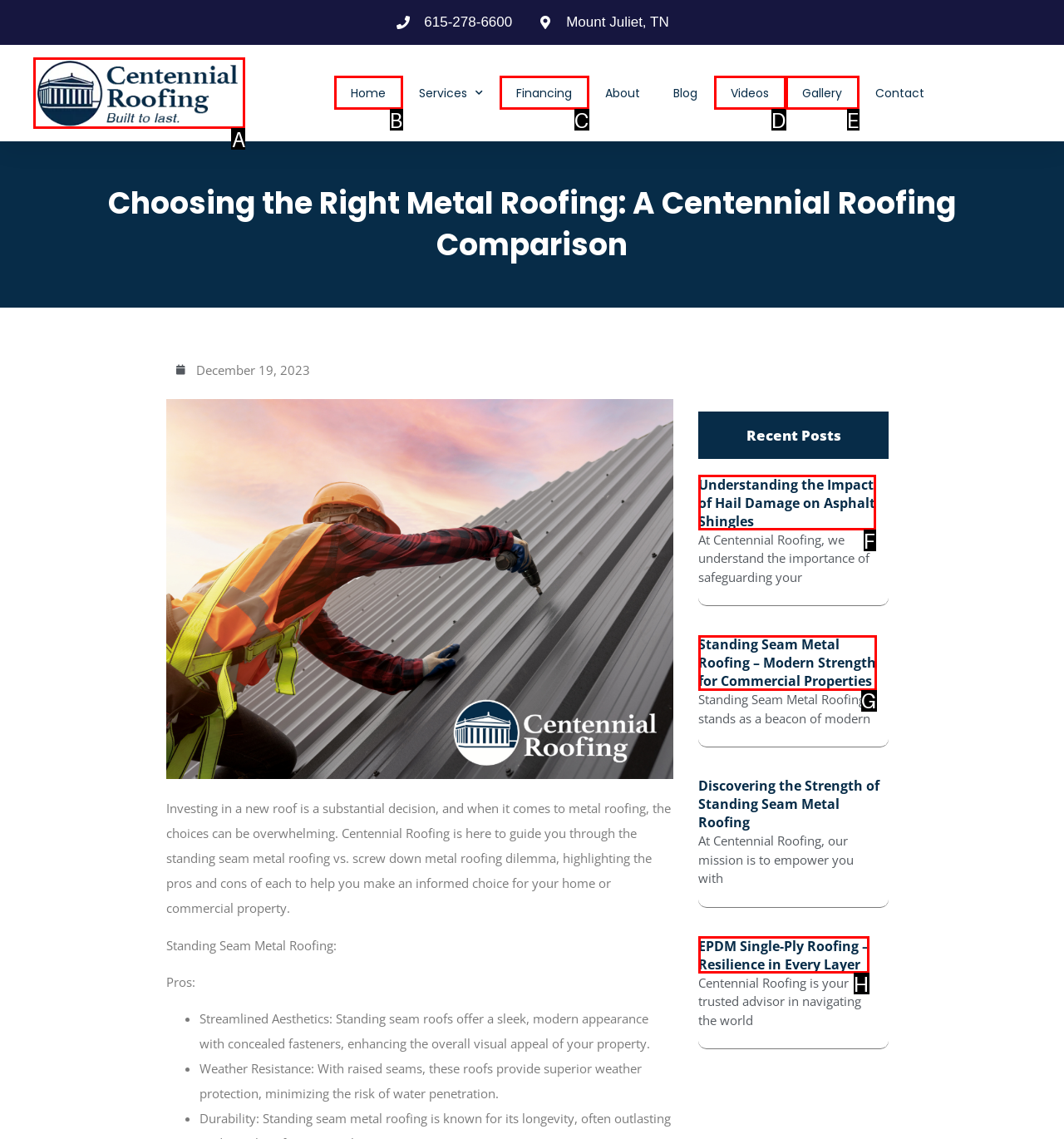Based on the element description: Videos, choose the HTML element that matches best. Provide the letter of your selected option.

D